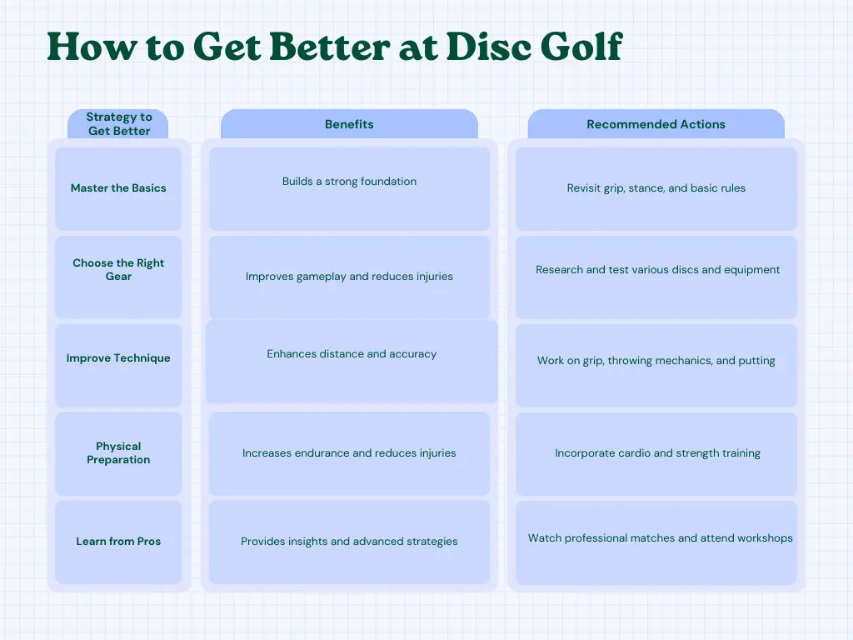What is the purpose of the 'Recommended Actions' column?
Carefully examine the image and provide a detailed answer to the question.

The 'Recommended Actions' column lists specific actions to implement, encouraging players to revisit fundamental skills, research equipment, work on throwing techniques, incorporate physical training, and engage with the disc golf community through workshops and professional events, in order to enhance their disc golf skills.